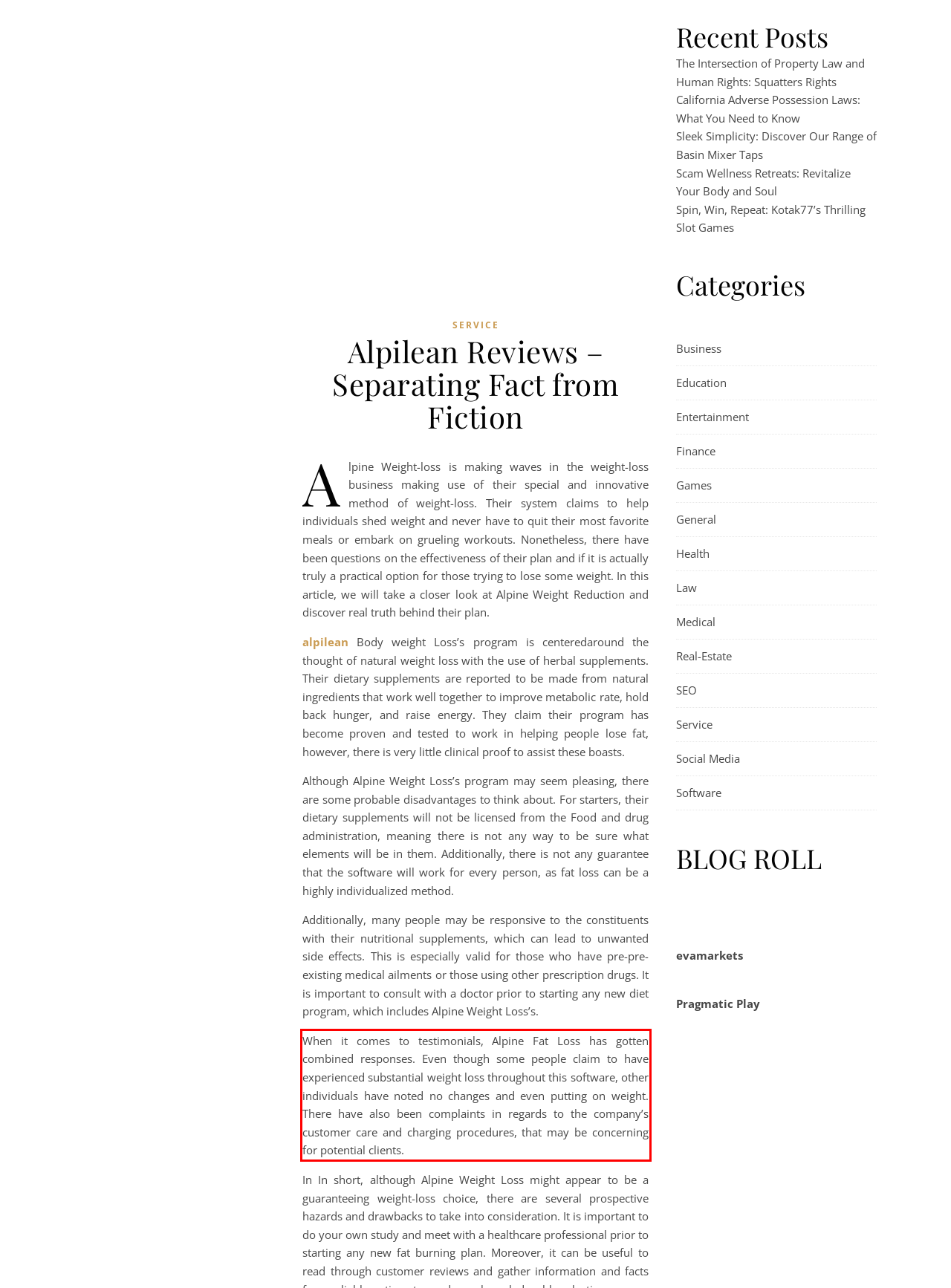Identify the text within the red bounding box on the webpage screenshot and generate the extracted text content.

When it comes to testimonials, Alpine Fat Loss has gotten combined responses. Even though some people claim to have experienced substantial weight loss throughout this software, other individuals have noted no changes and even putting on weight. There have also been complaints in regards to the company’s customer care and charging procedures, that may be concerning for potential clients.